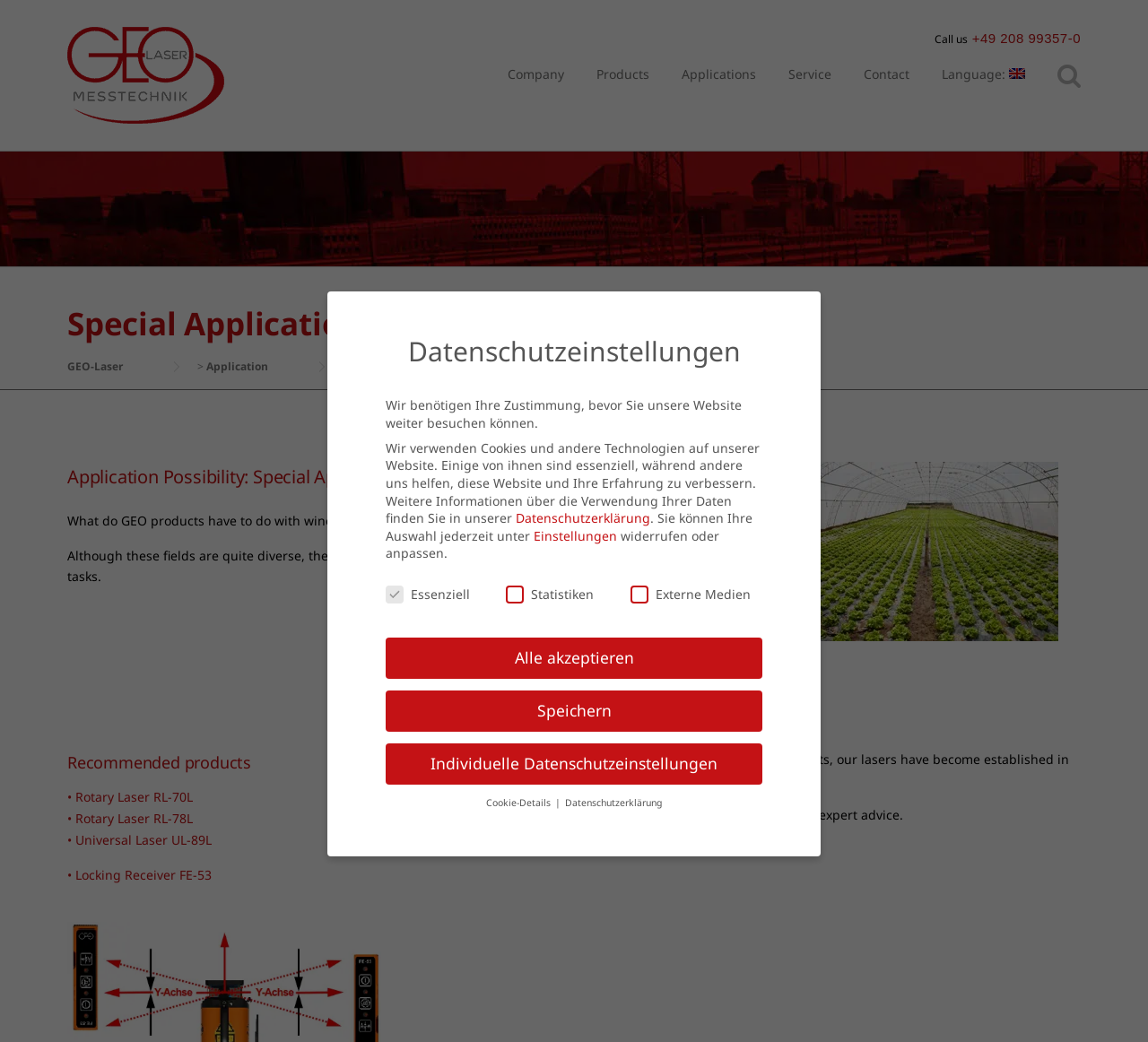Locate the bounding box of the user interface element based on this description: "Contact".

[0.738, 0.061, 0.806, 0.107]